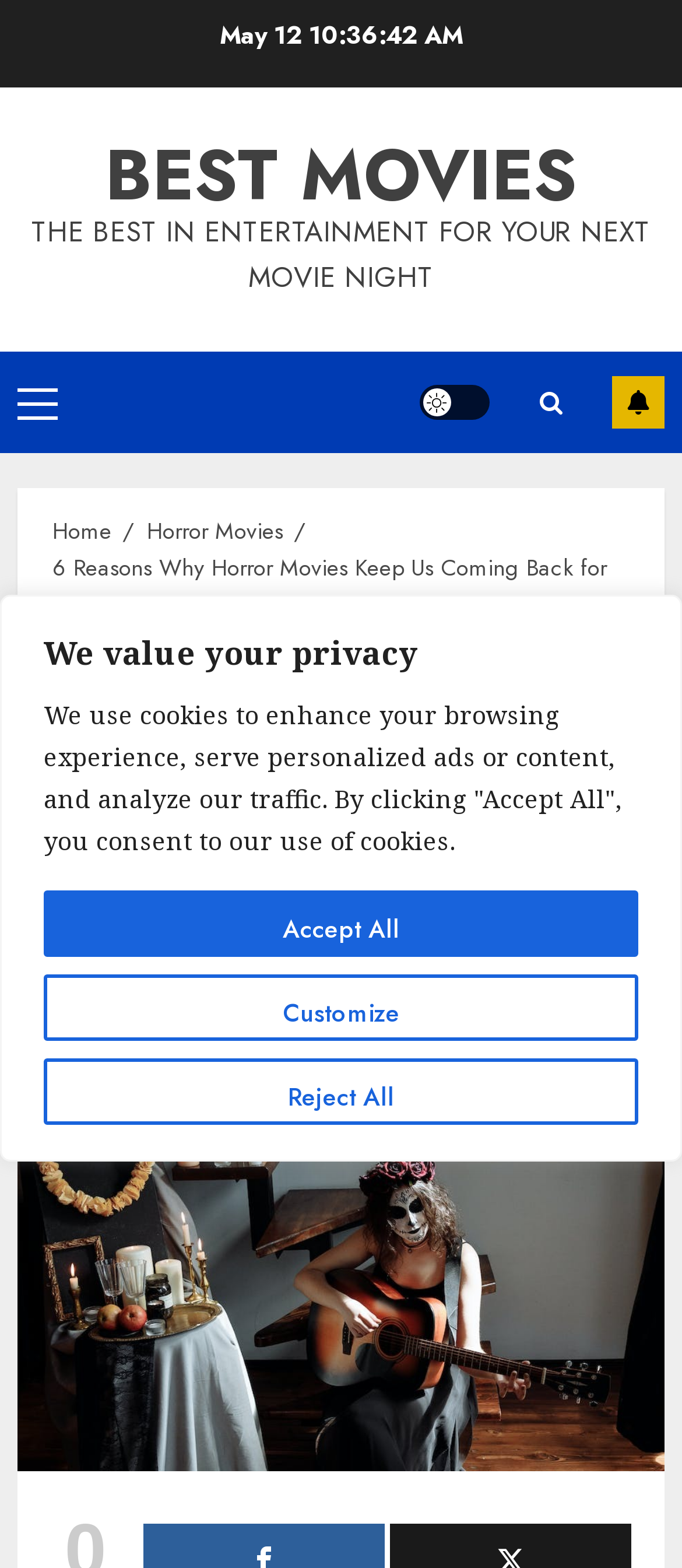Can you give a detailed response to the following question using the information from the image? How many links are in the primary menu?

I found the primary menu element, which contains a single link labeled 'Primary Menu'. Therefore, there is only one link in the primary menu.